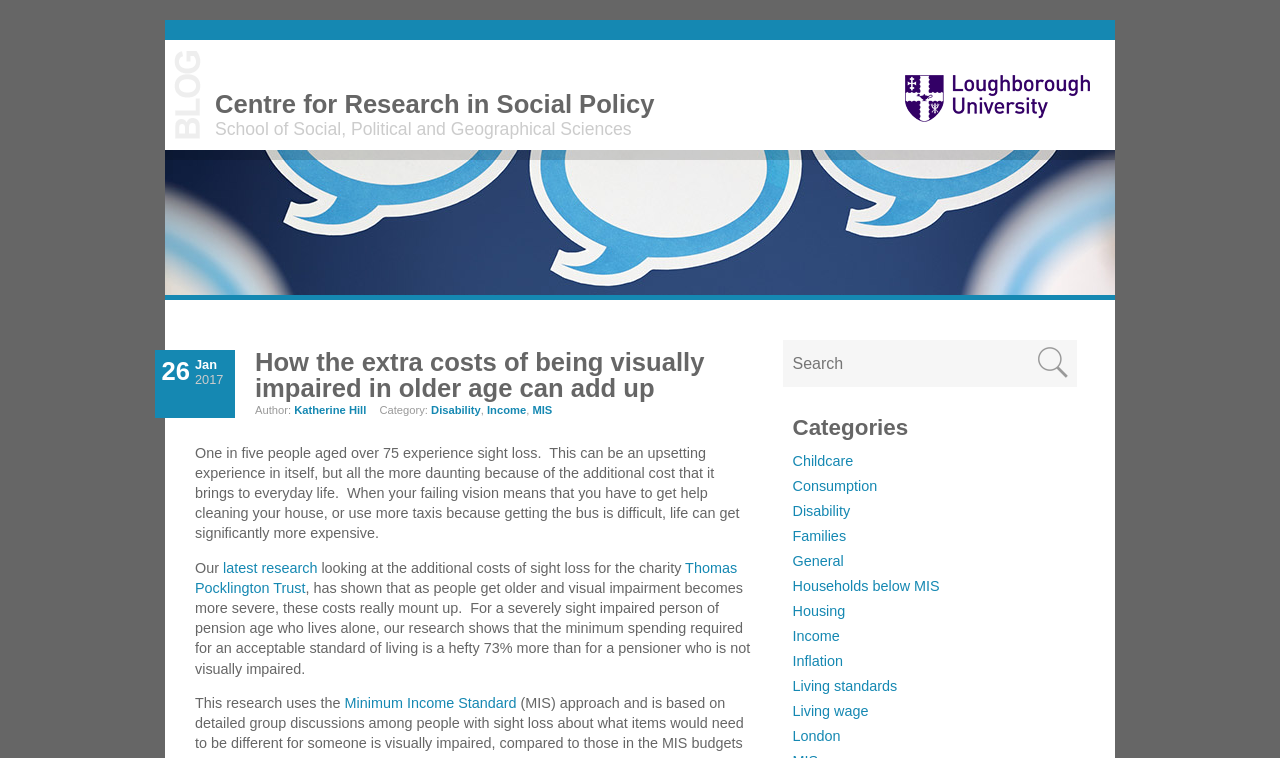Write a detailed summary of the webpage, including text, images, and layout.

The webpage is about the Centre for Research in Social Policy, specifically a blog post titled "How the extra costs of being visually impaired in older age can add up". At the top, there is a heading with the centre's name, followed by a link to Loughborough University. To the right of the heading, there is a link to the blog section. Below the heading, there is a blog photo.

On the left side of the page, there is a search box with a "Search" button next to it. Below the search box, there are categories listed, including Childcare, Consumption, Disability, and more. Each category is a link.

The main content of the page is the blog post, which starts with a heading and a link to the post title. Below the title, there is a time stamp indicating the post was published on January 26, 2017. The author of the post, Katherine Hill, is mentioned, along with categories related to the post, including Disability, Income, and MIS.

The blog post itself discusses the additional costs of sight loss for people over 75, citing research from the Thomas Pocklington Trust. The text explains that as people get older and visual impairment becomes more severe, the costs of living increase significantly. The post also mentions the Minimum Income Standard, which is used to determine the minimum spending required for an acceptable standard of living.